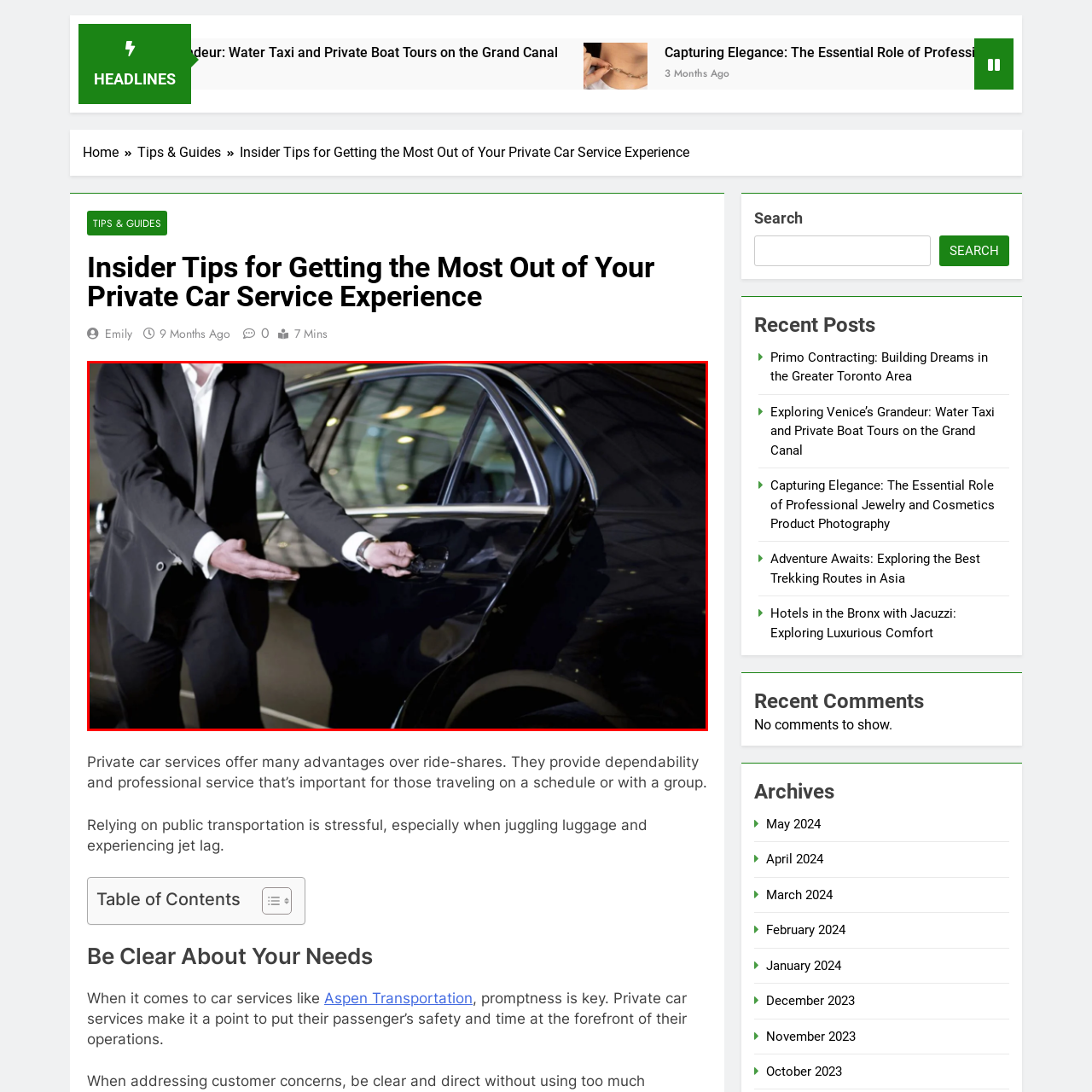What is the color of the sedan?
Study the image highlighted with a red bounding box and respond to the question with a detailed answer.

The image shows the chauffeur opening the back door of a luxurious black sedan, which implies that the sedan is black in color.